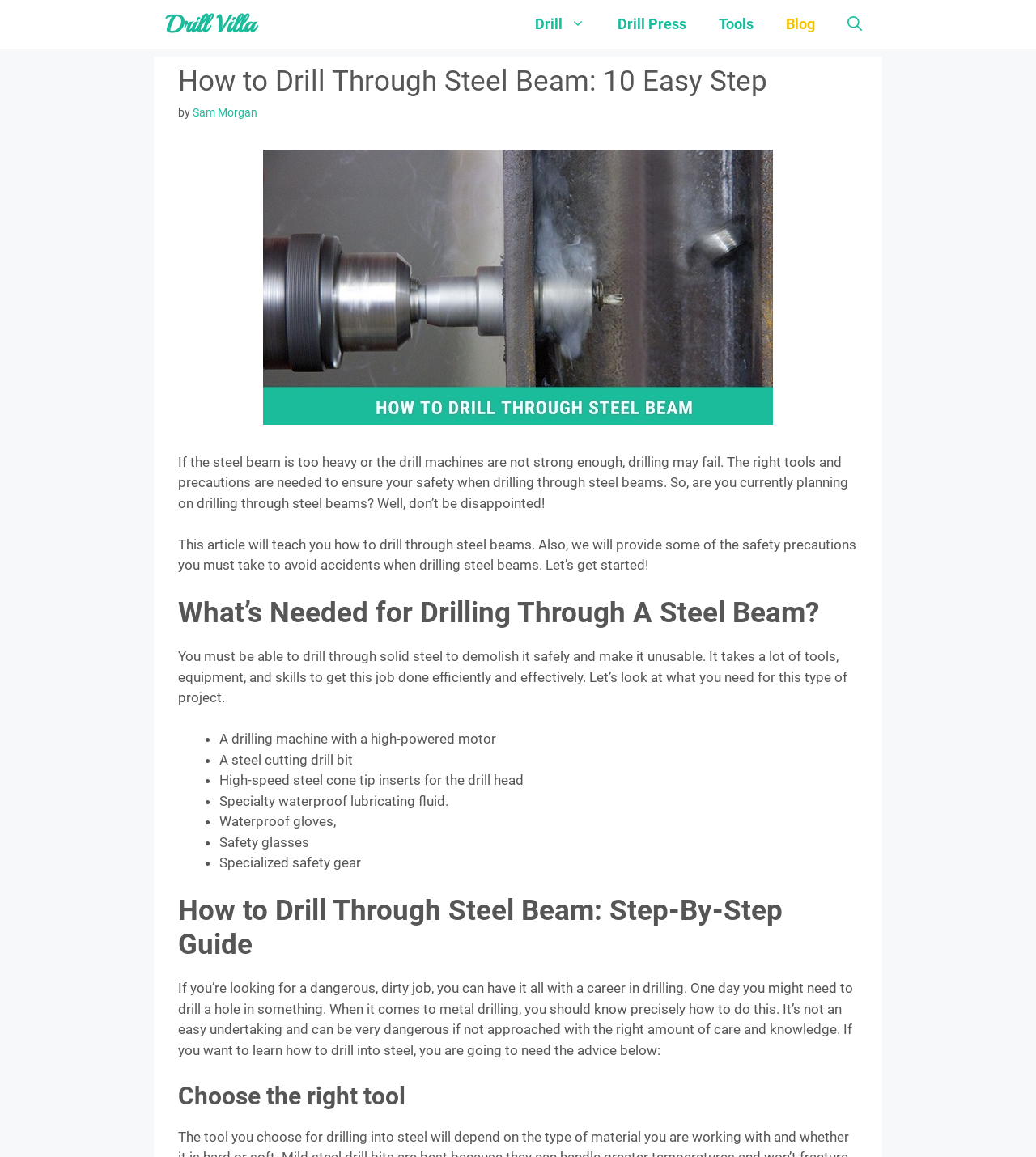How many steps are there in the step-by-step guide?
Analyze the image and provide a thorough answer to the question.

The article mentions a step-by-step guide, but it does not specify the exact number of steps involved in the process.